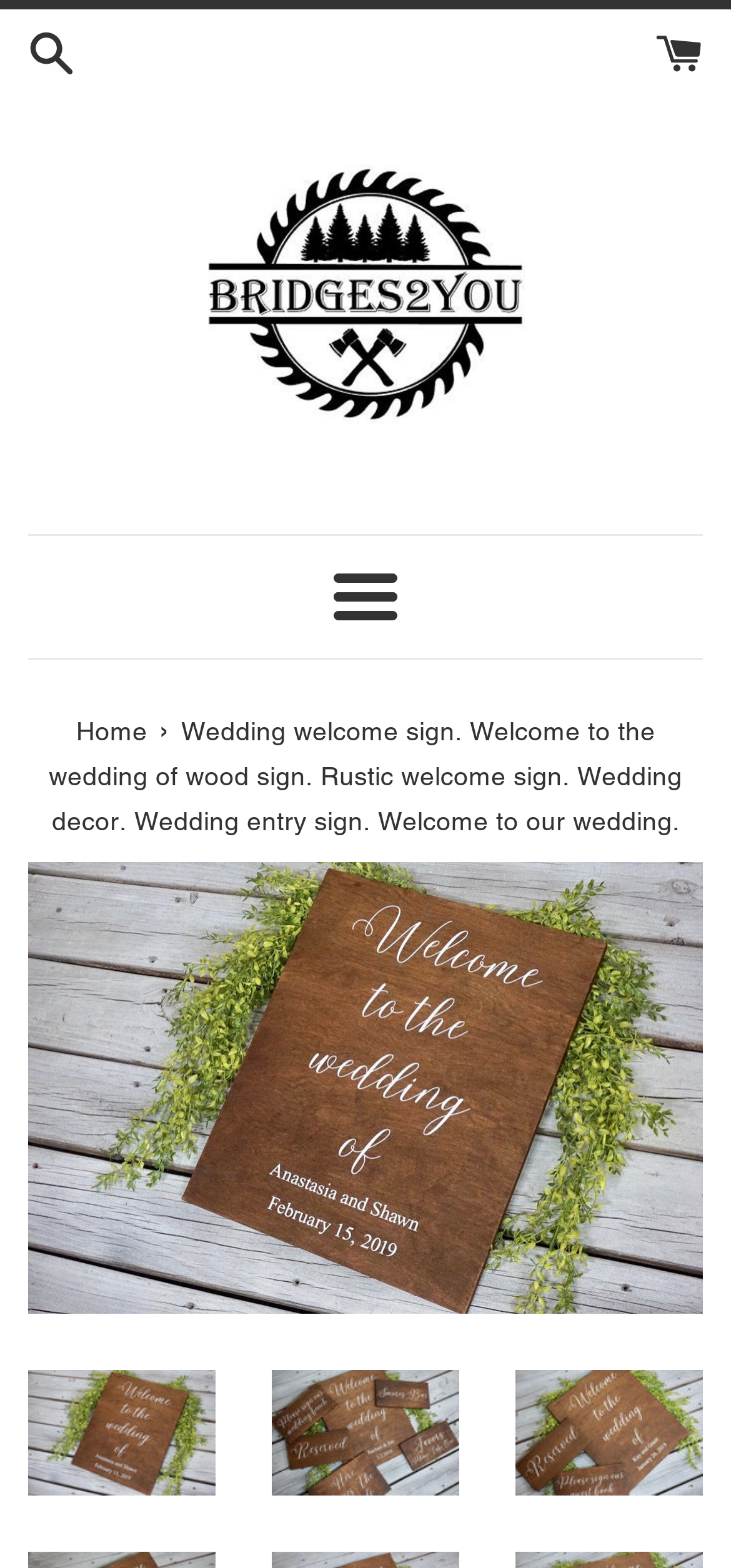Summarize the webpage with a detailed and informative caption.

This webpage is about a wedding welcome sign, specifically a rustic wooden sign with white painted text. At the top left, there is a link, and at the top right, there are two more links, one of which is the website's logo, "Bridges2You", accompanied by an image. Below these links, there is a horizontal separator line. 

In the middle of the page, there is a button labeled "Menu" that has a popup menu. Below the button, there is another horizontal separator line. 

The main content of the page is a navigation section that starts with the text "You are here". This section contains a link to the "Home" page and a static text describing the wedding welcome sign. Below this text, there is a large image of the wedding welcome sign, which takes up most of the page's width. 

At the bottom of the page, there are three links with identical text, each accompanied by an image of the wedding welcome sign. These links are positioned side by side, taking up the full width of the page.